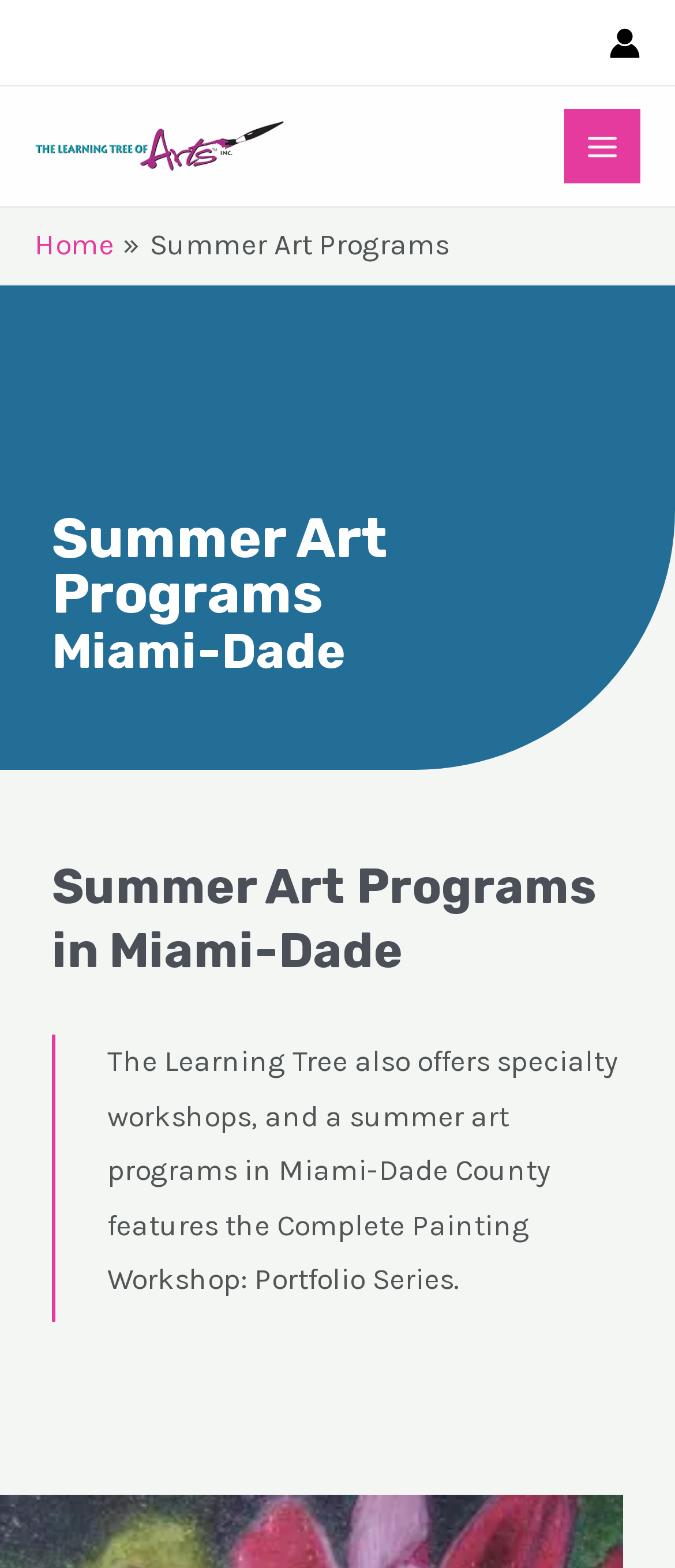Bounding box coordinates are given in the format (top-left x, top-left y, bottom-right x, bottom-right y). All values should be floating point numbers between 0 and 1. Provide the bounding box coordinate for the UI element described as: Main Menu

[0.836, 0.069, 0.949, 0.117]